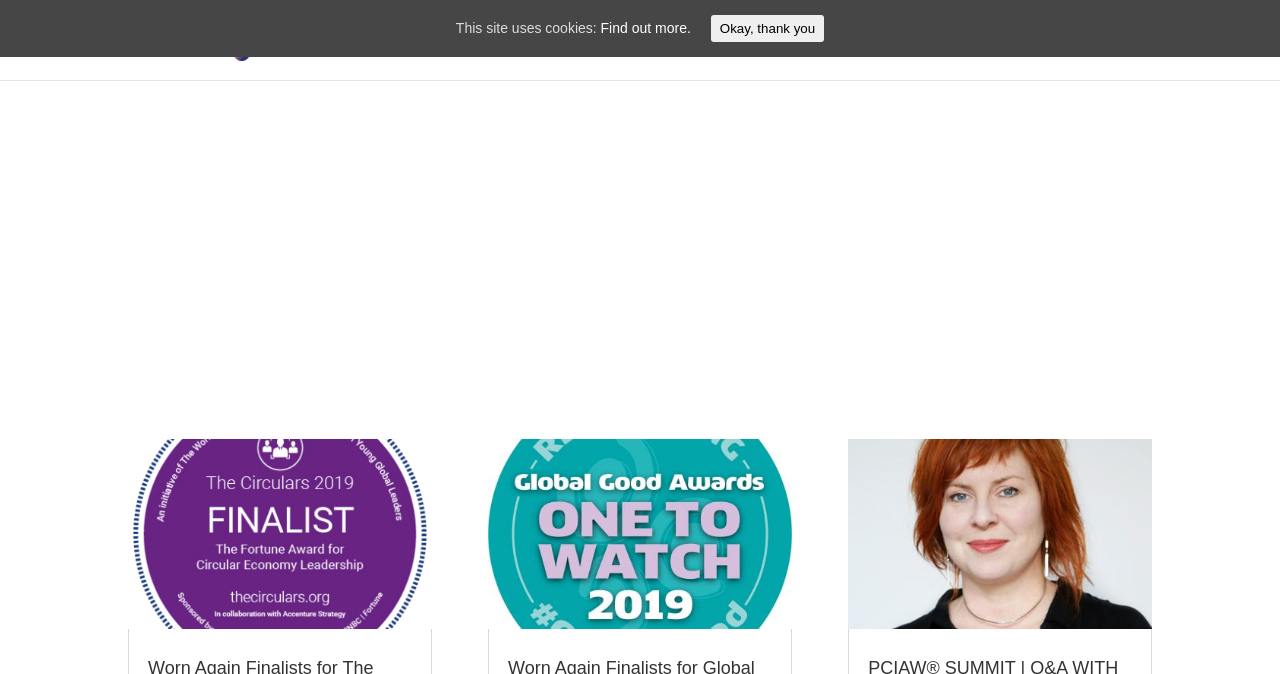Please answer the following question using a single word or phrase: 
What is the purpose of the button at the bottom of the page?

To accept cookies